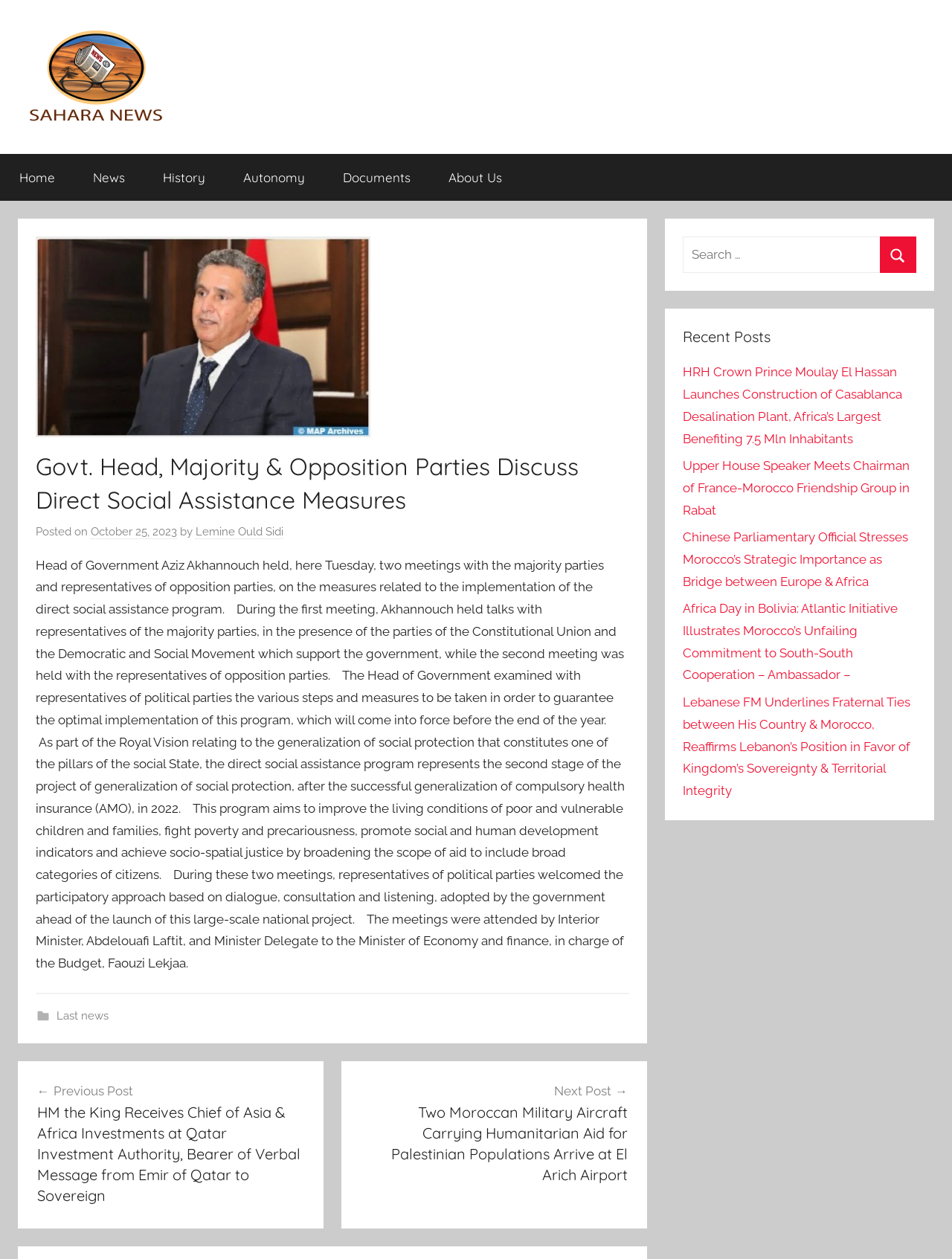Please provide a short answer using a single word or phrase for the question:
What is the name of the author of the article?

Lemine Ould Sidi